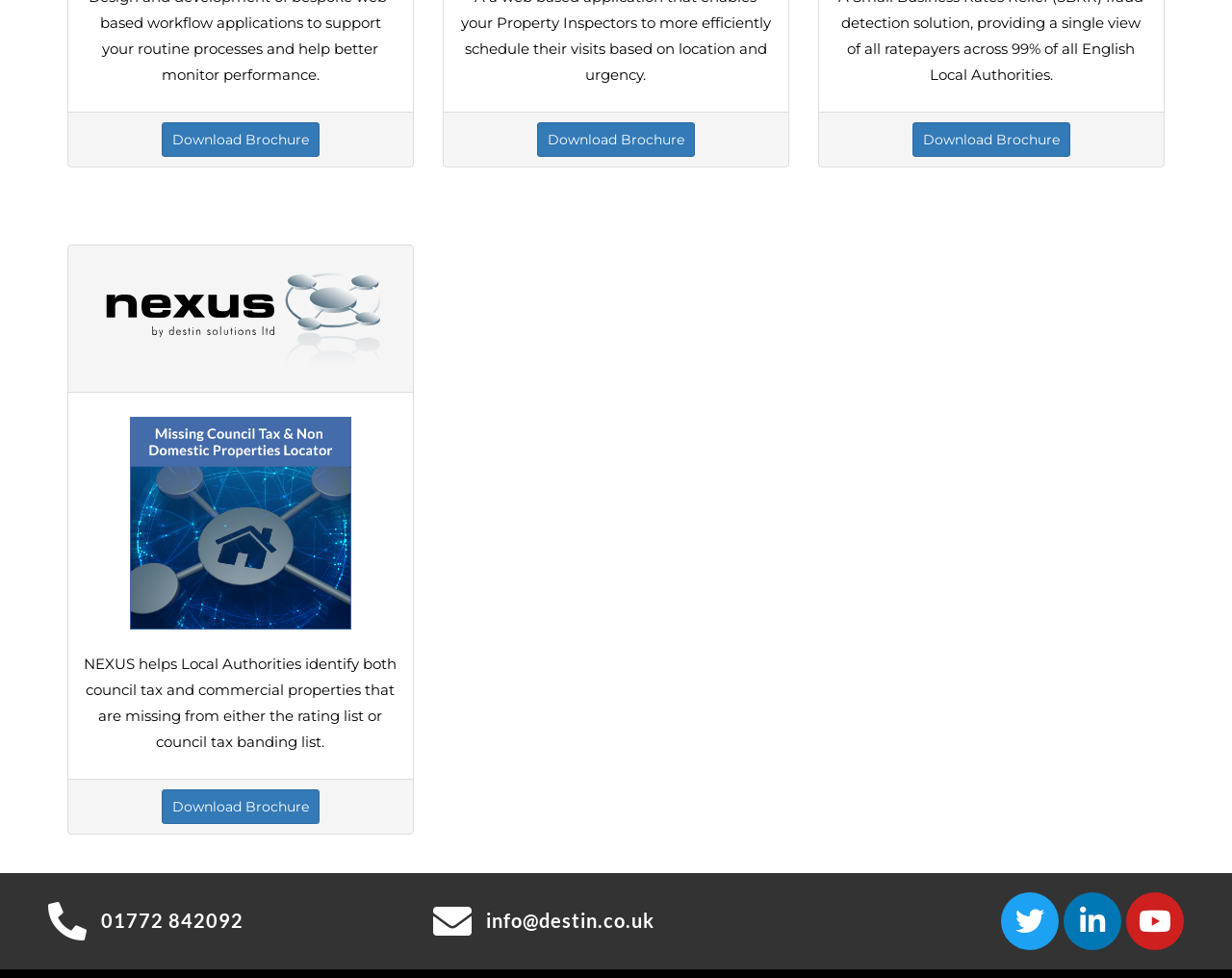How many 'Download Brochure' links are available?
Please use the image to provide a one-word or short phrase answer.

4